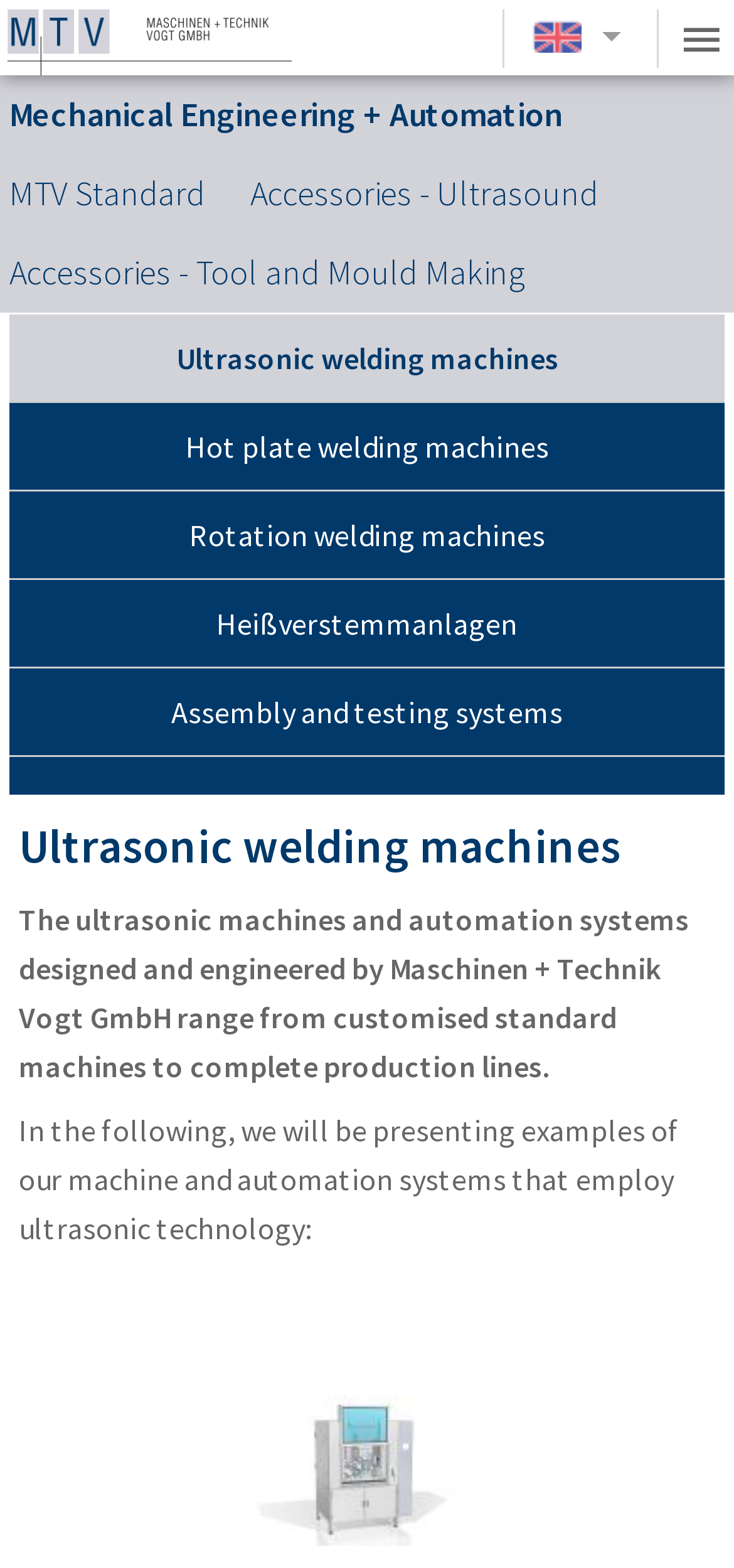What is the company name?
Observe the image and answer the question with a one-word or short phrase response.

Maschinen + Technik Vogt GmbH